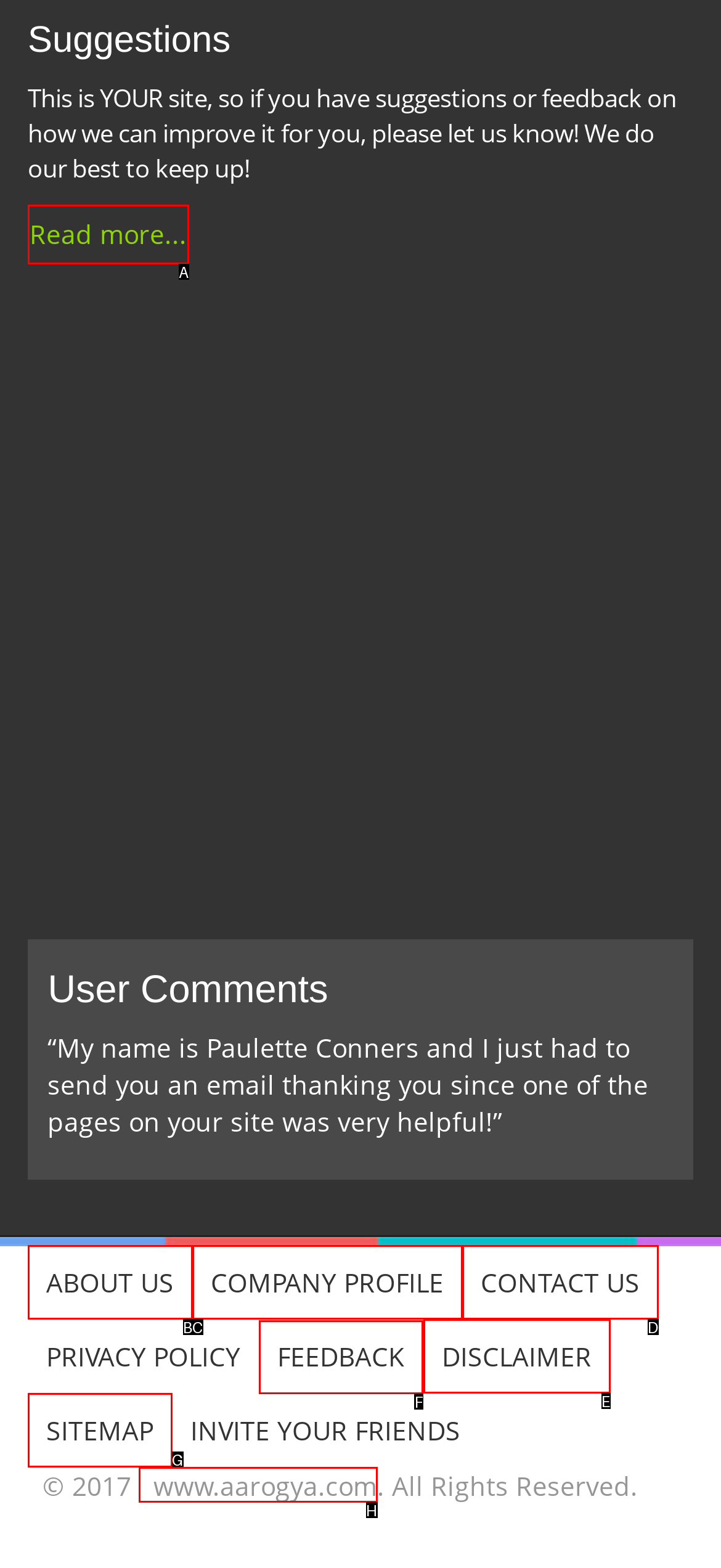Select the appropriate HTML element that needs to be clicked to execute the following task: Provide feedback. Respond with the letter of the option.

F